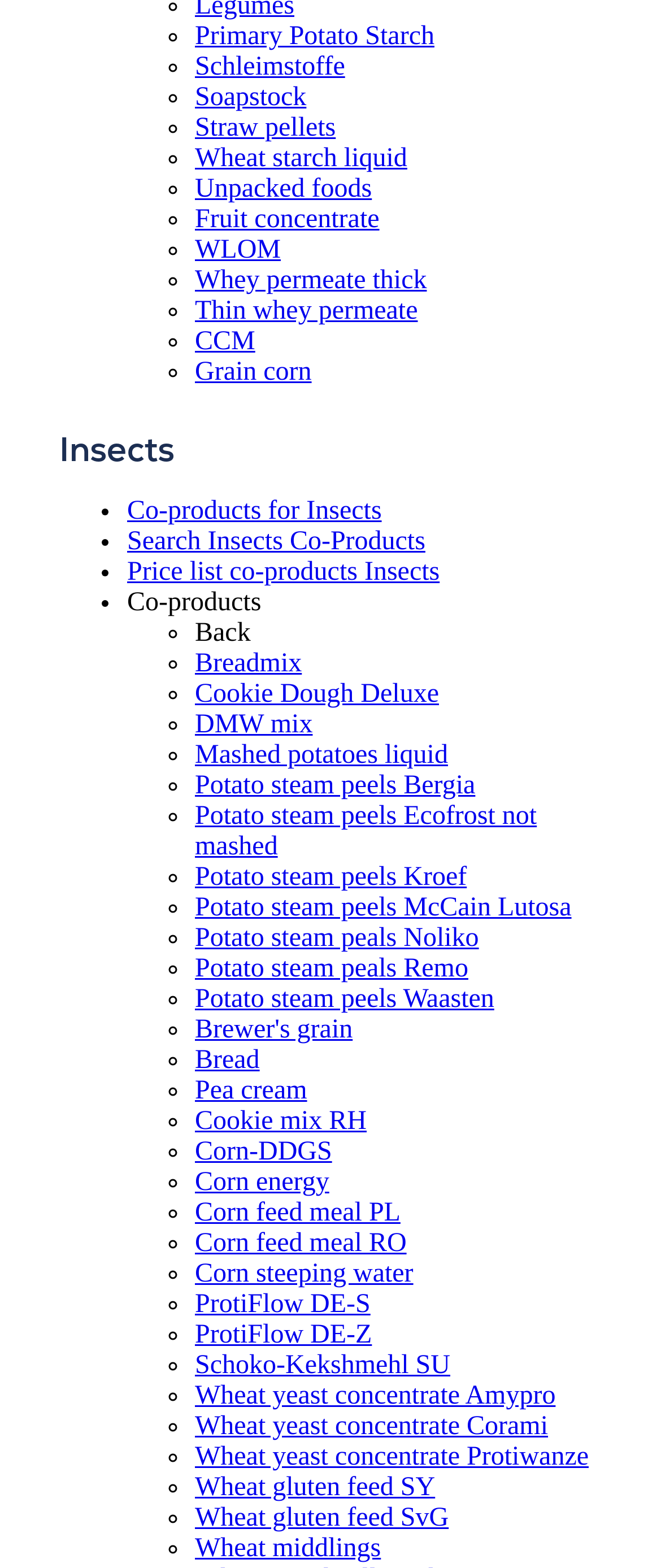What is the category of 'Primary Potato Starch'?
Using the image, respond with a single word or phrase.

Co-products